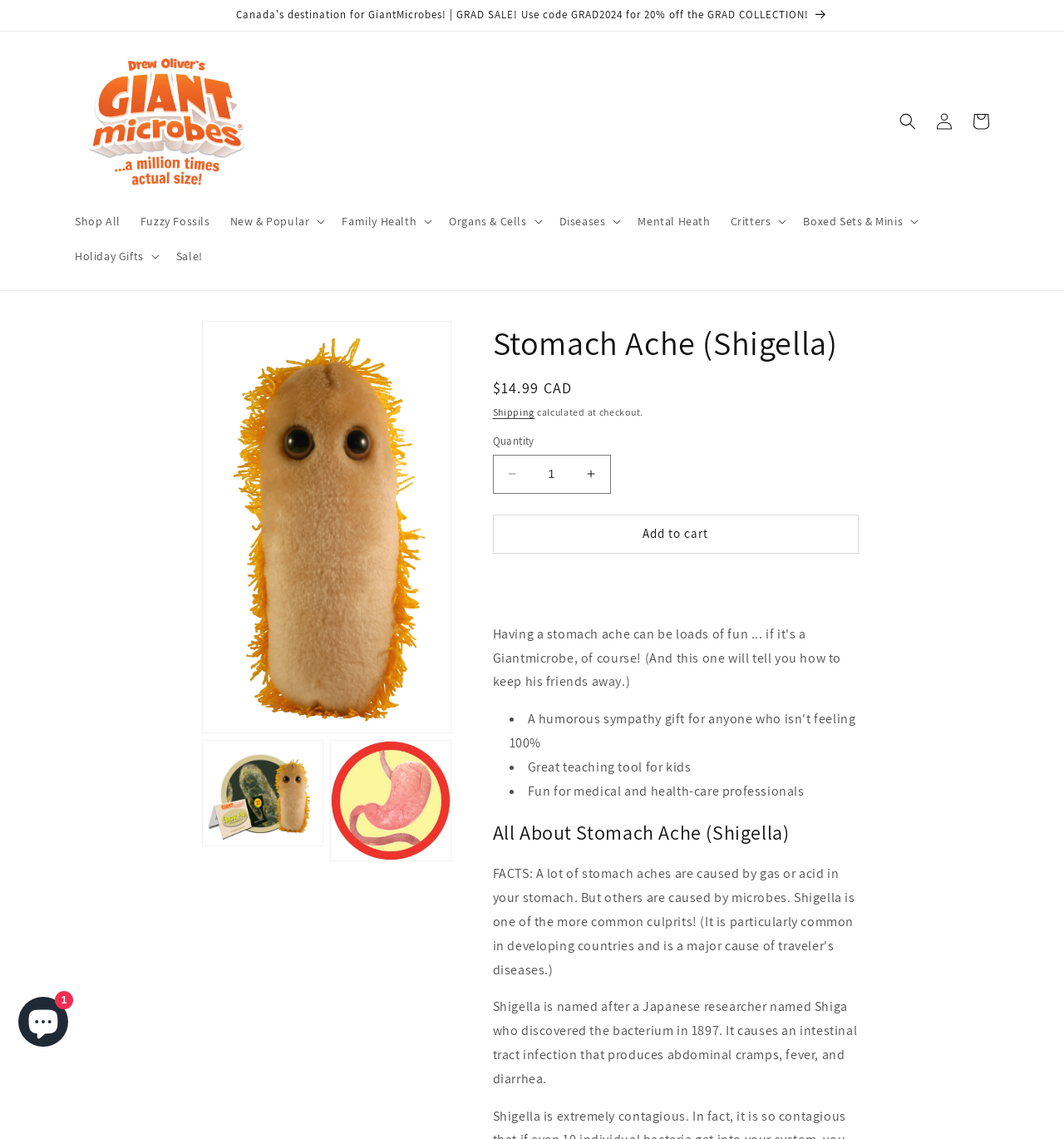Please identify the bounding box coordinates of the area that needs to be clicked to follow this instruction: "Click on the 'Family Health' button".

[0.312, 0.179, 0.413, 0.209]